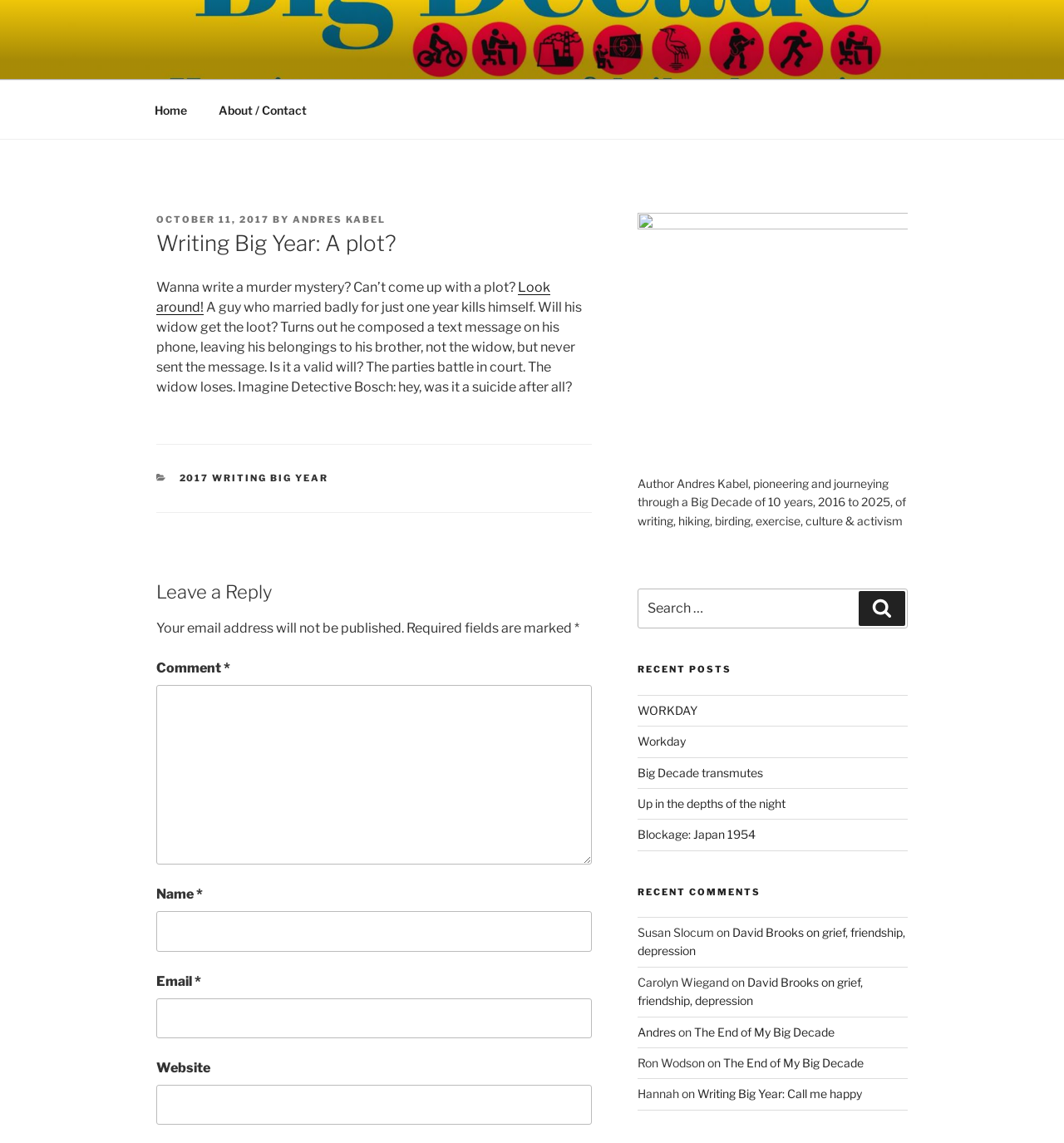Please determine the bounding box coordinates of the element to click on in order to accomplish the following task: "Search for something". Ensure the coordinates are four float numbers ranging from 0 to 1, i.e., [left, top, right, bottom].

[0.599, 0.515, 0.853, 0.55]